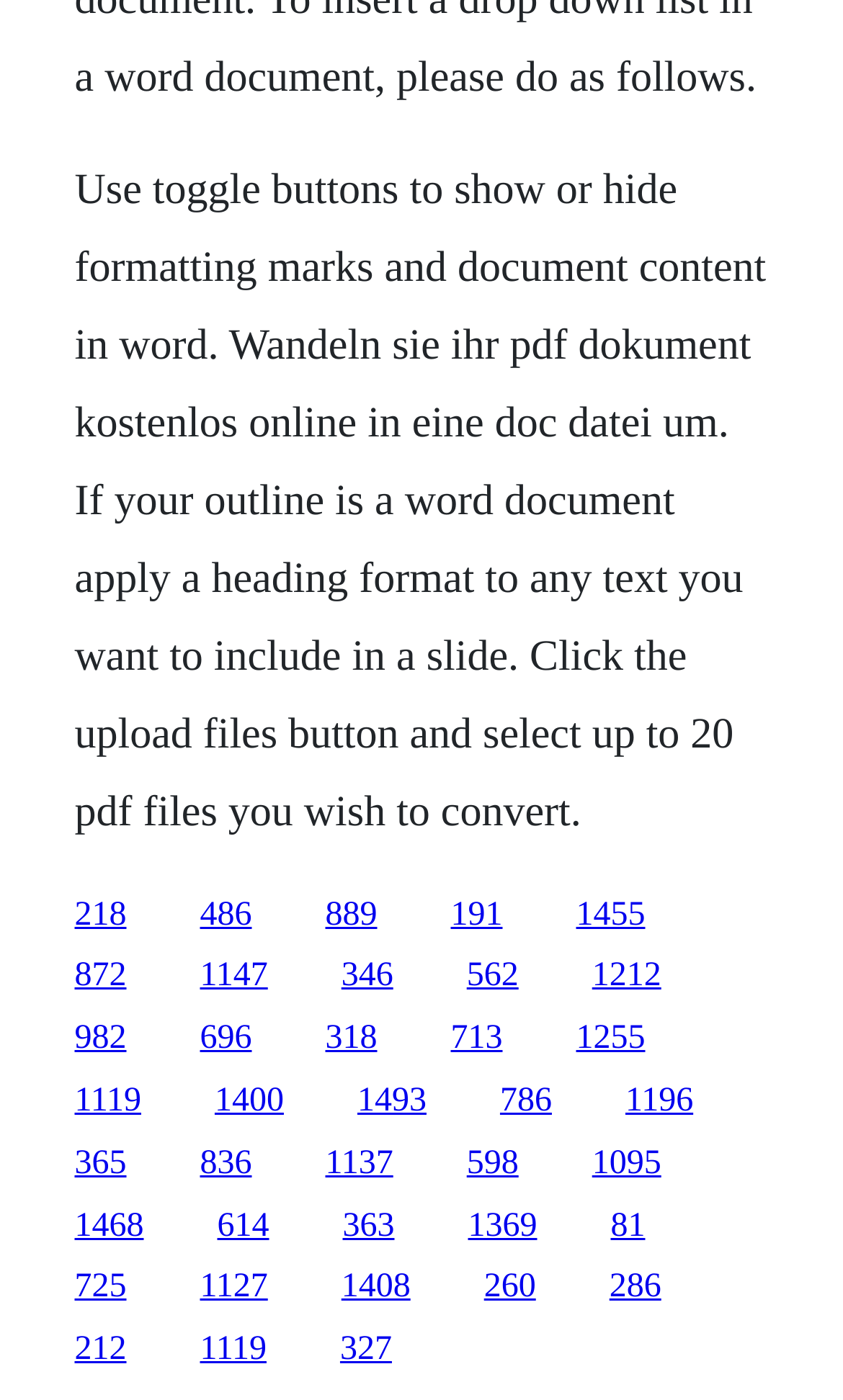Please identify the bounding box coordinates of the clickable element to fulfill the following instruction: "Learn how to apply a heading format to a Word document". The coordinates should be four float numbers between 0 and 1, i.e., [left, top, right, bottom].

[0.237, 0.64, 0.299, 0.666]